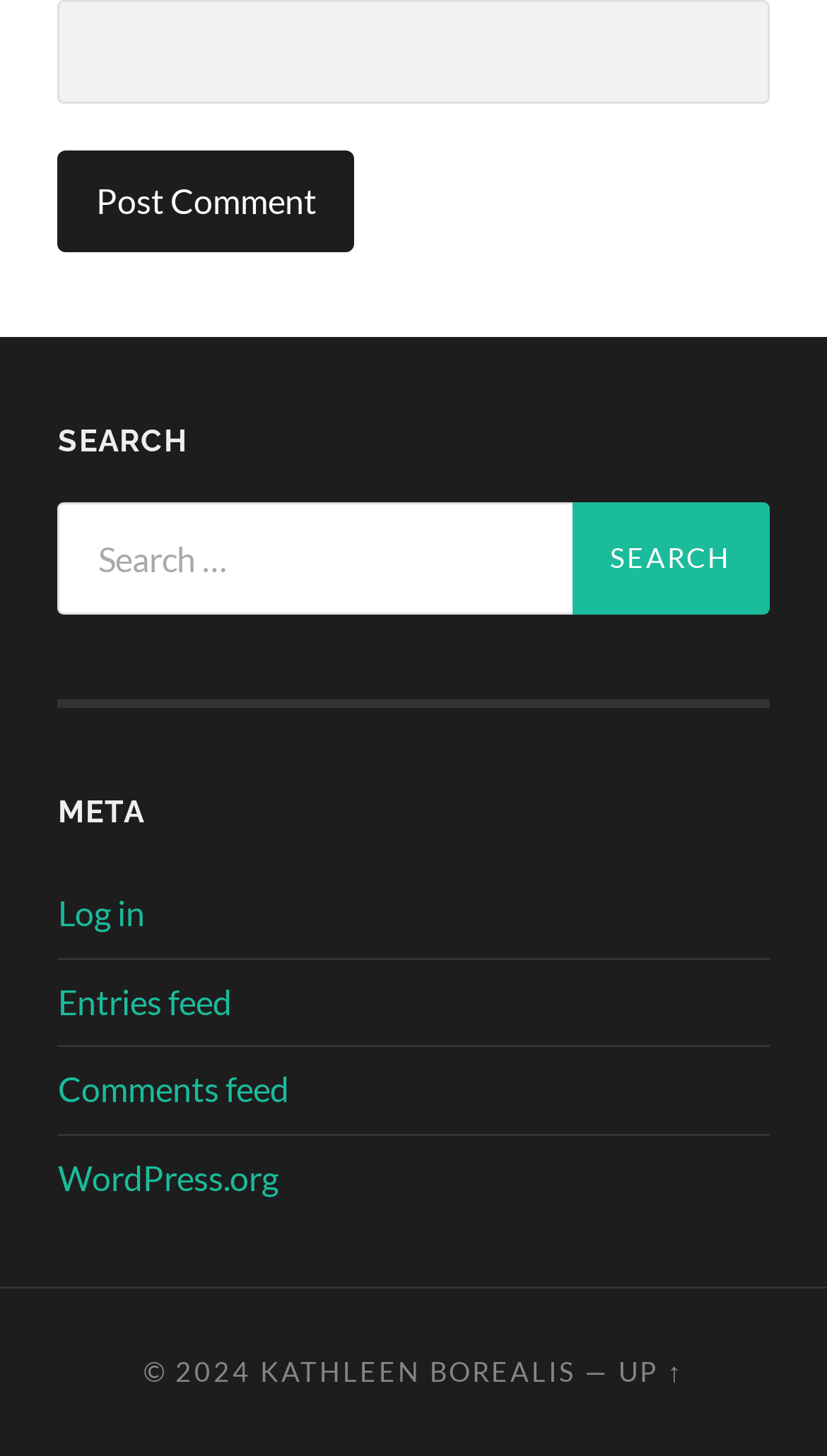With reference to the image, please provide a detailed answer to the following question: What is the purpose of the 'UP ↑' link?

The 'UP ↑' link at the bottom of the webpage likely allows users to quickly scroll back to the top of the webpage, providing a convenient navigation option.